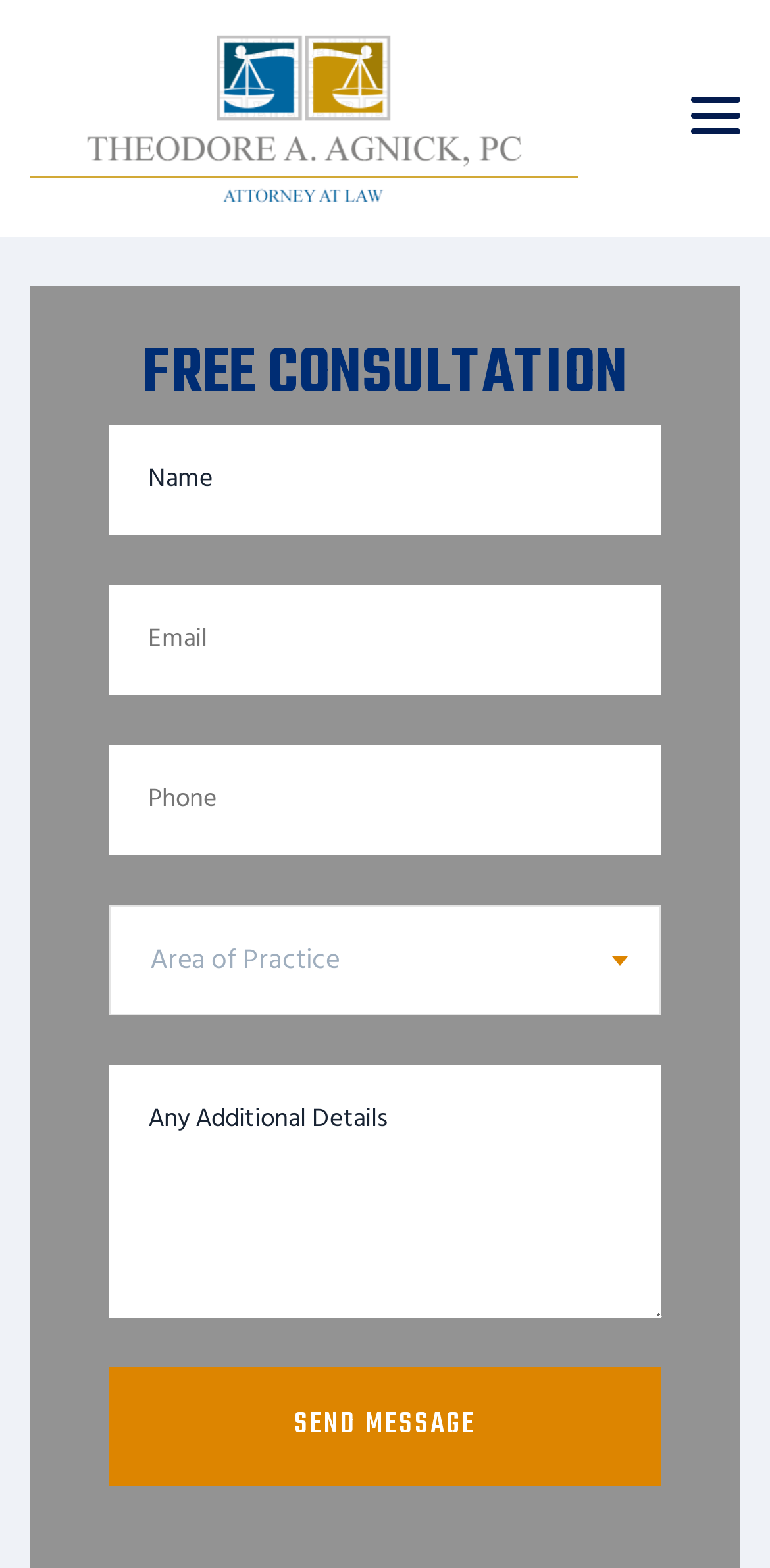What is the profession of Ted Law?
Look at the image and respond with a one-word or short-phrase answer.

Lawyer